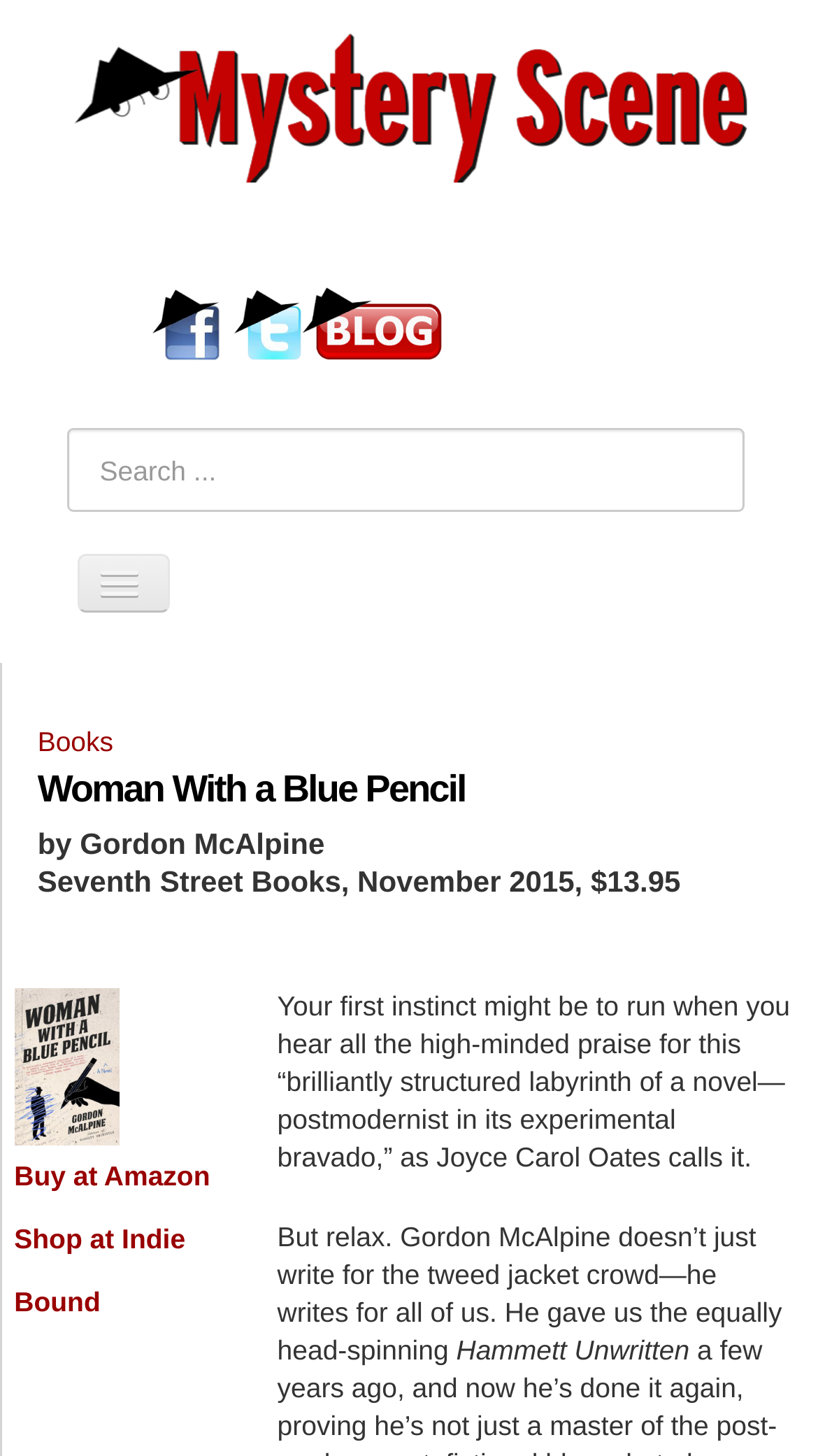What is the author of the book 'Woman With a Blue Pencil'?
Based on the image, give a one-word or short phrase answer.

Gordon McAlpine